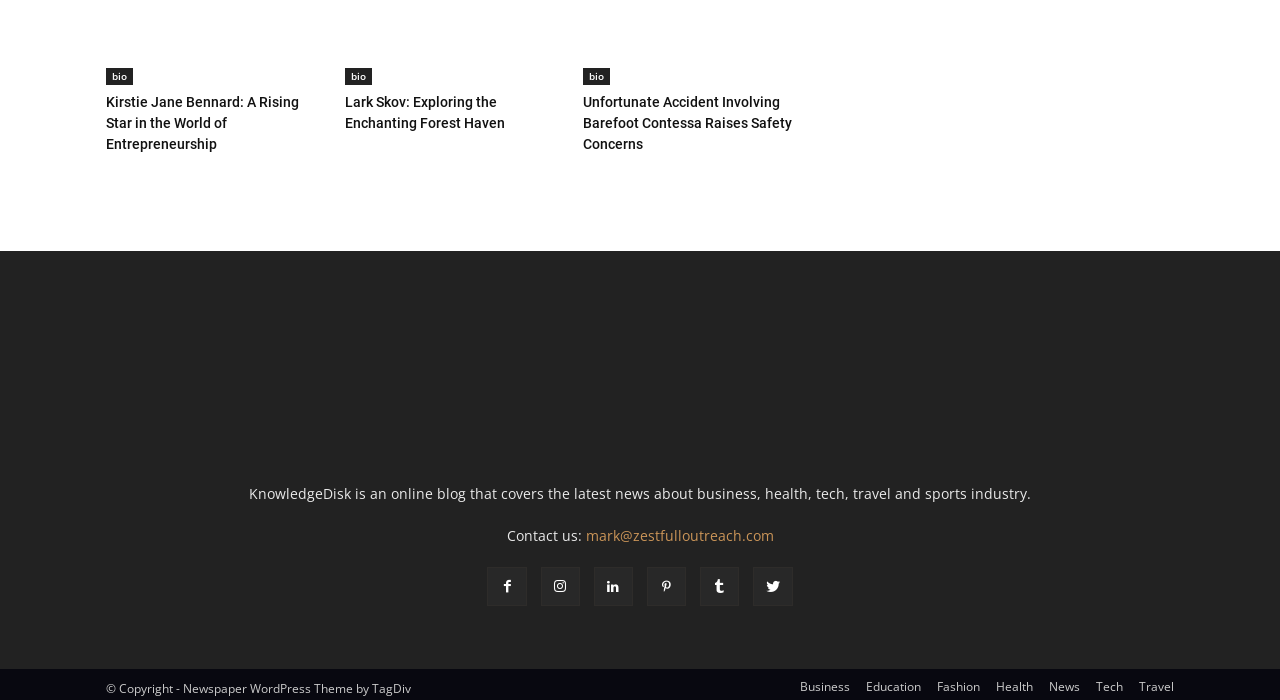With reference to the screenshot, provide a detailed response to the question below:
How many articles are featured on the homepage?

I counted the number of headings on the webpage, and there are three headings: 'Kirstie Jane Bennard: A Rising Star in the World of Entrepreneurship', 'Lark Skov: Exploring the Enchanting Forest Haven', and 'Unfortunate Accident Involving Barefoot Contessa Raises Safety Concerns'. Each heading corresponds to a separate article, so there are three articles featured on the homepage.